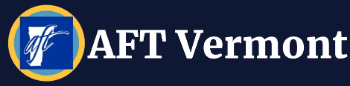Offer a detailed narrative of the scene depicted in the image.

The image features the logo of AFT Vermont, prominently displaying the organization's name alongside a stylized graphic. The logo is set against a dark blue background, accentuated by a circular design in yellow and blue. AFT Vermont represents the American Federation of Teachers in the state of Vermont, advocating for educators and workers' rights, and providing support for collective bargaining and union activities. The logo encapsulates the values of unity and advocacy that the organization stands for, symbolizing its commitment to improve working conditions and serve the community effectively.